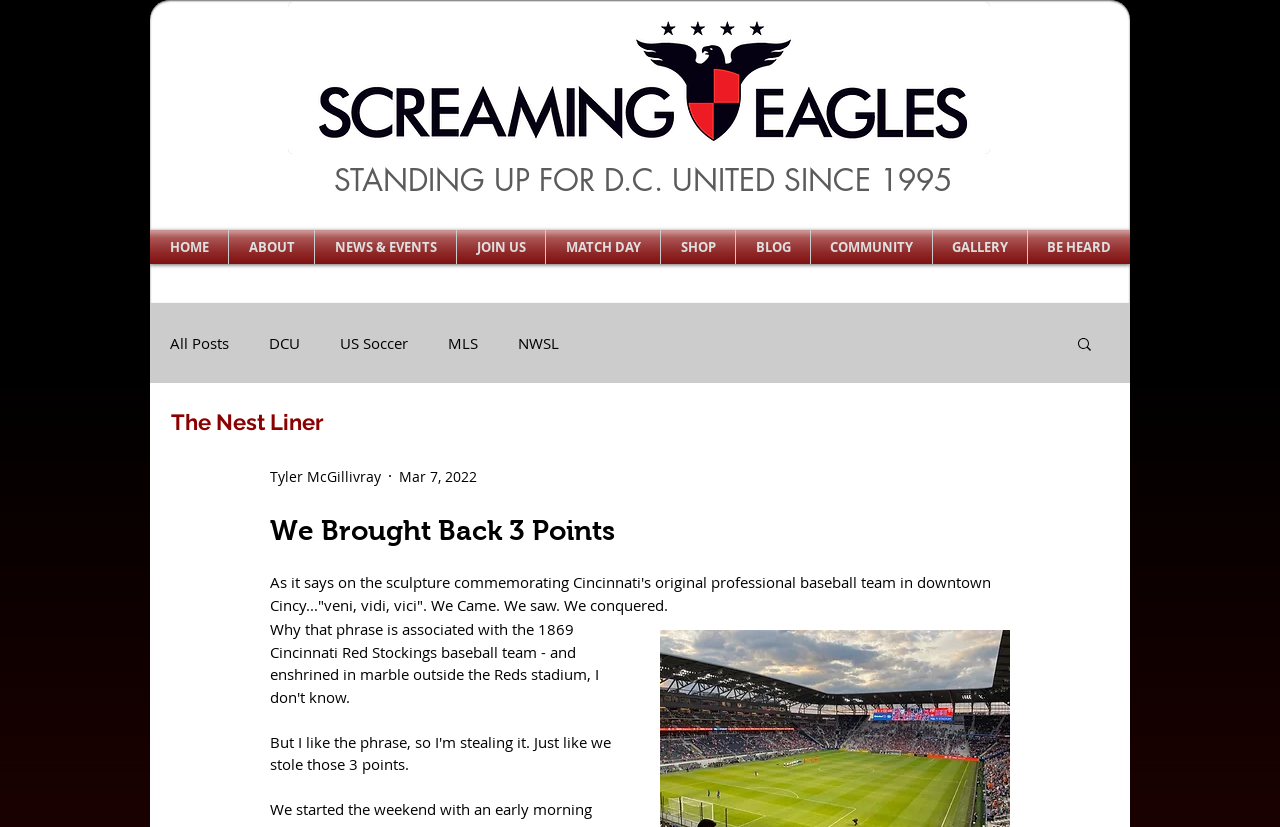Please identify the bounding box coordinates of the element I need to click to follow this instruction: "go to home page".

[0.117, 0.278, 0.178, 0.319]